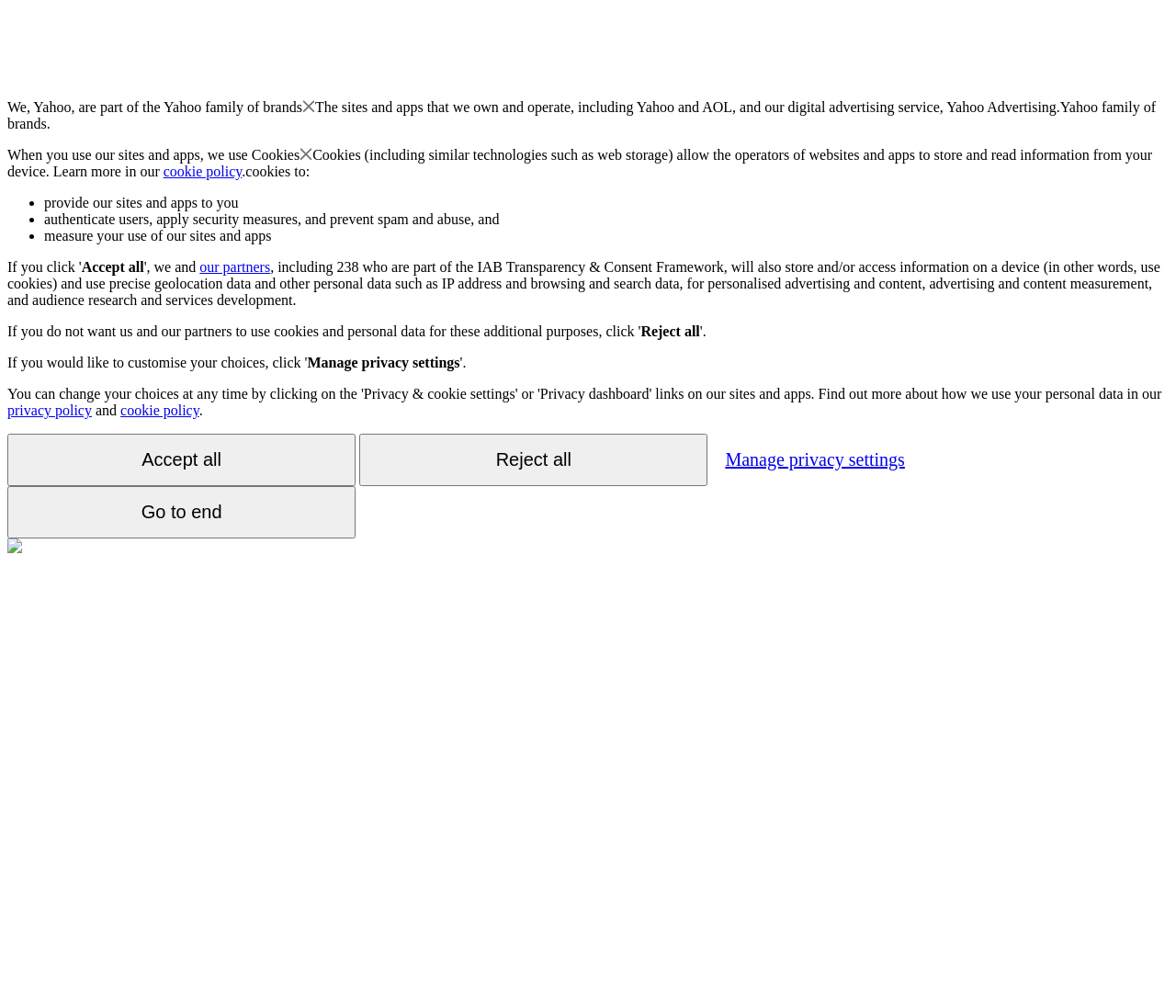What is the purpose of cookies on this website?
Utilize the image to construct a detailed and well-explained answer.

According to the website, cookies allow the operators of websites and apps to store and read information from a user's device. This is mentioned in the section that explains how cookies are used on the website.